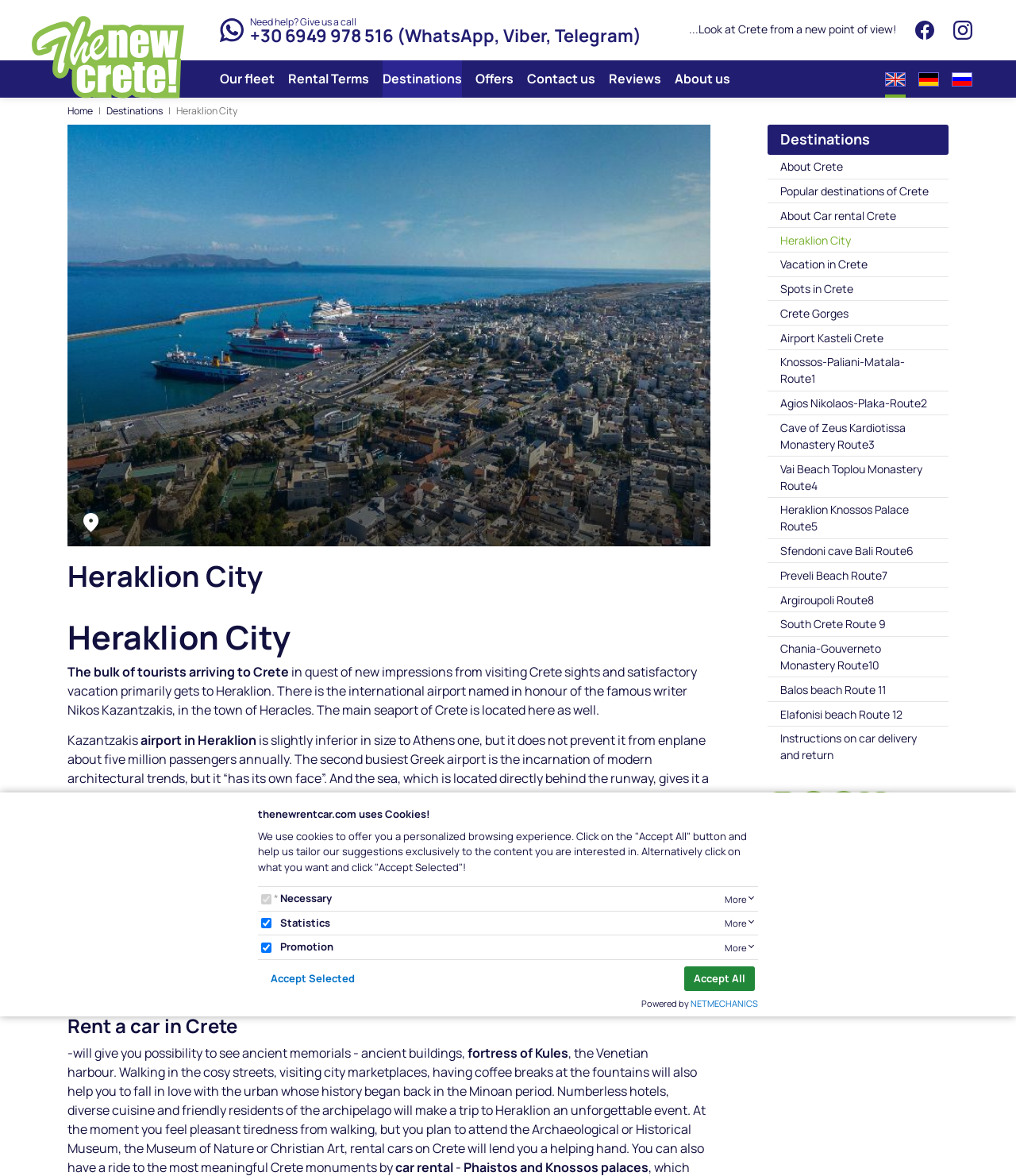Please indicate the bounding box coordinates for the clickable area to complete the following task: "Click on the 'About us' link". The coordinates should be specified as four float numbers between 0 and 1, i.e., [left, top, right, bottom].

[0.664, 0.051, 0.719, 0.083]